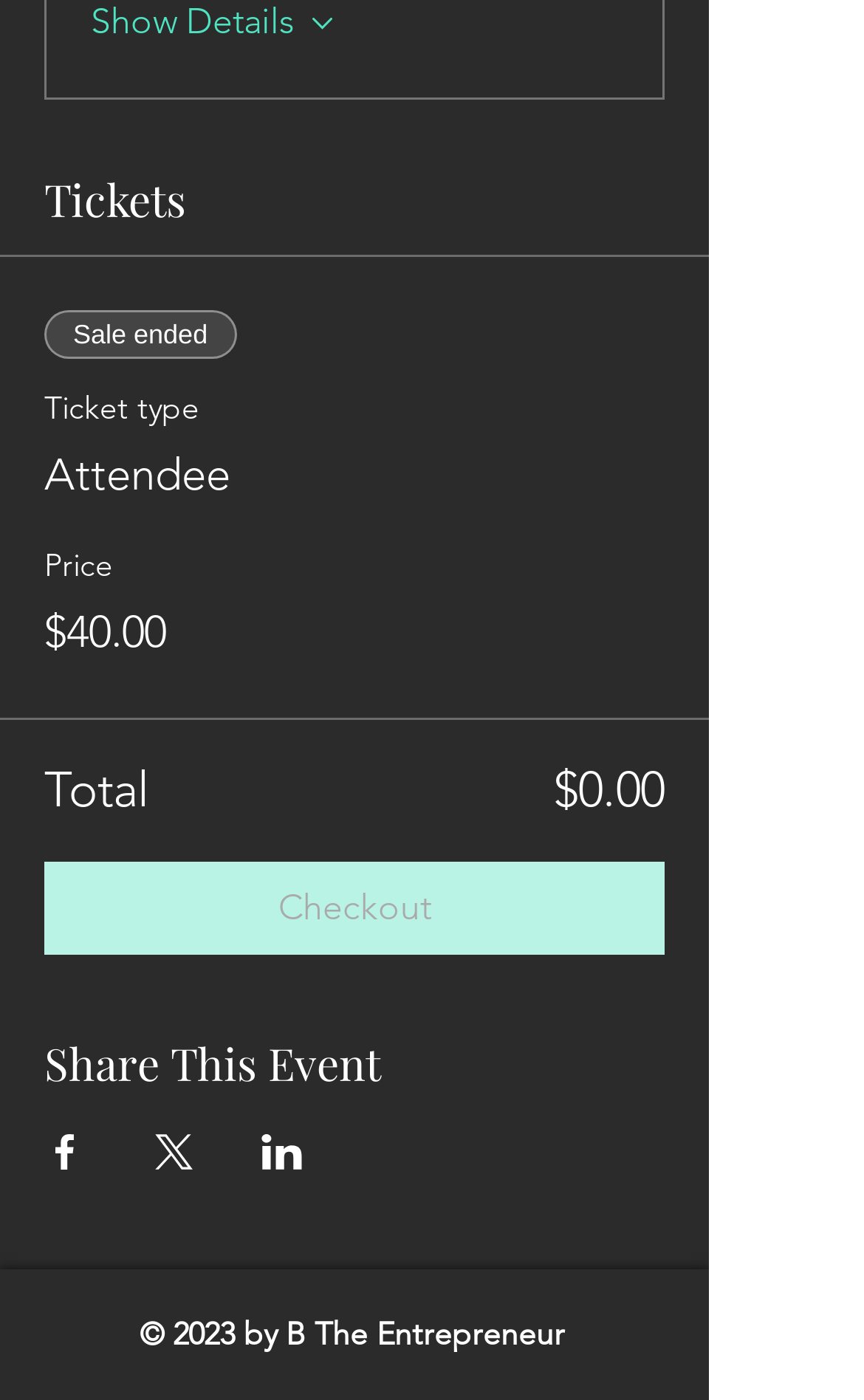What is the price of the 'Attendee' ticket?
Answer the question with a detailed explanation, including all necessary information.

I found the answer by examining the ticket information section. The 'Price' element associated with the 'Attendee' ticket type shows the price as $40.00.